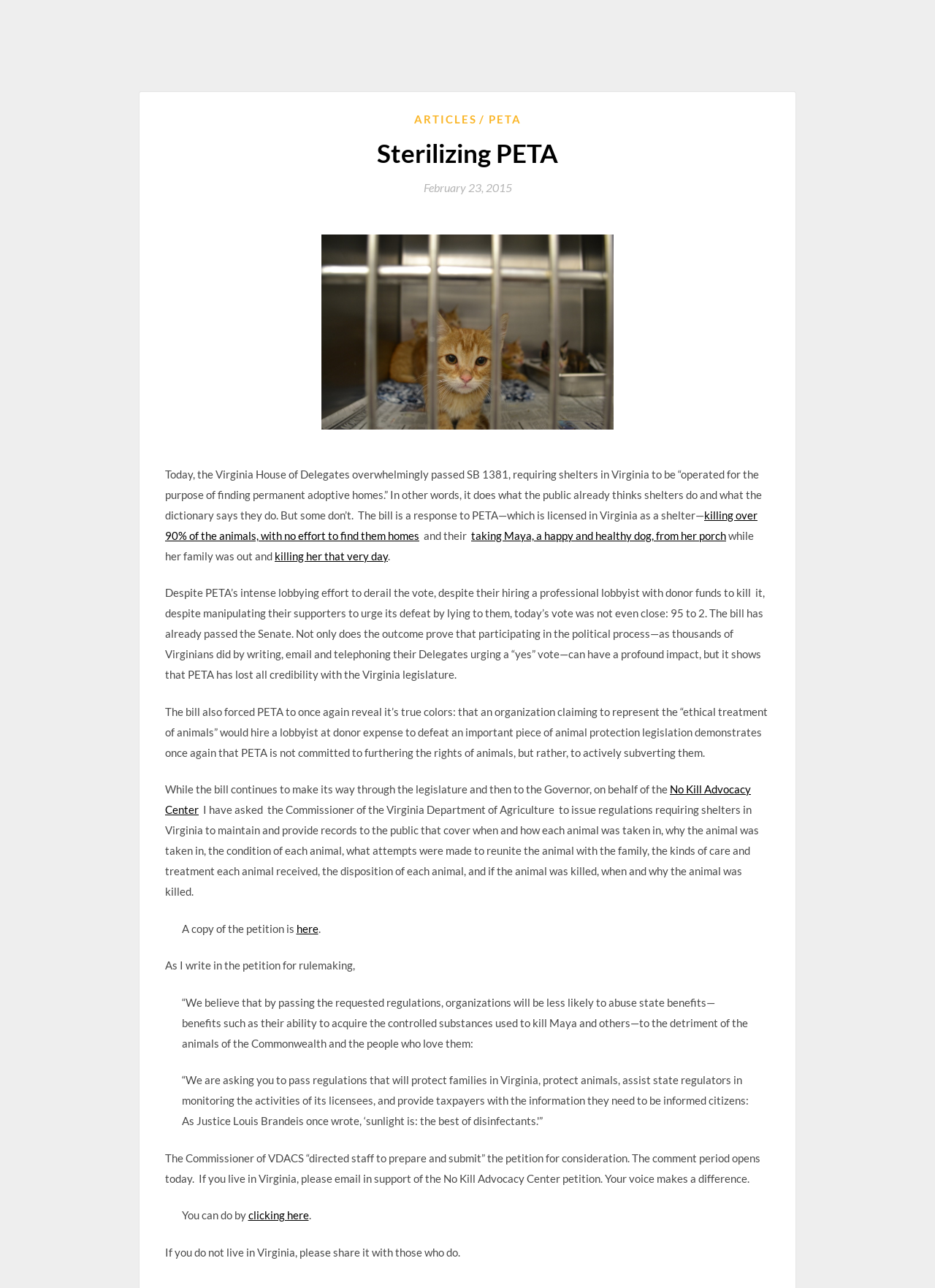What is the name of the organization mentioned in the article that is advocating for animal protection?
Please answer the question as detailed as possible based on the image.

The organization mentioned in the article that is advocating for animal protection is the No Kill Advocacy Center, which is mentioned as the organization that the author is affiliated with and that is pushing for regulations to require shelters to maintain and provide records to the public.